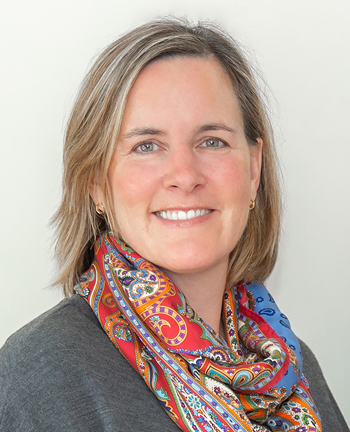What is the purpose of the scarf?
Could you give a comprehensive explanation in response to this question?

The caption describes the scarf as vibrant and intricately patterned, and mentions that it adds a pop of color to Allison's appearance, suggesting that the scarf is worn to add a splash of color to her outfit.